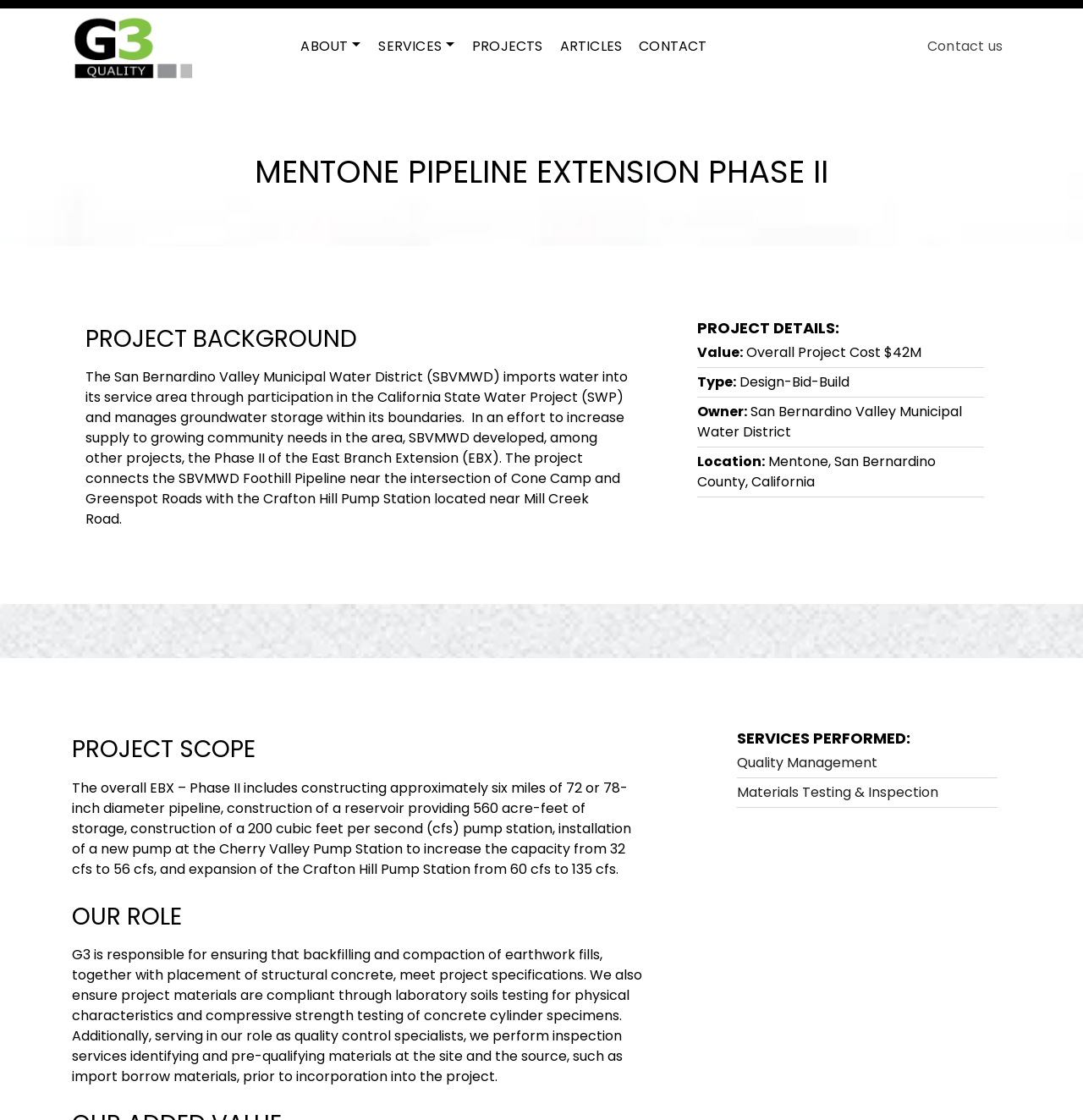What is the project cost?
Examine the image and give a concise answer in one word or a short phrase.

$42M